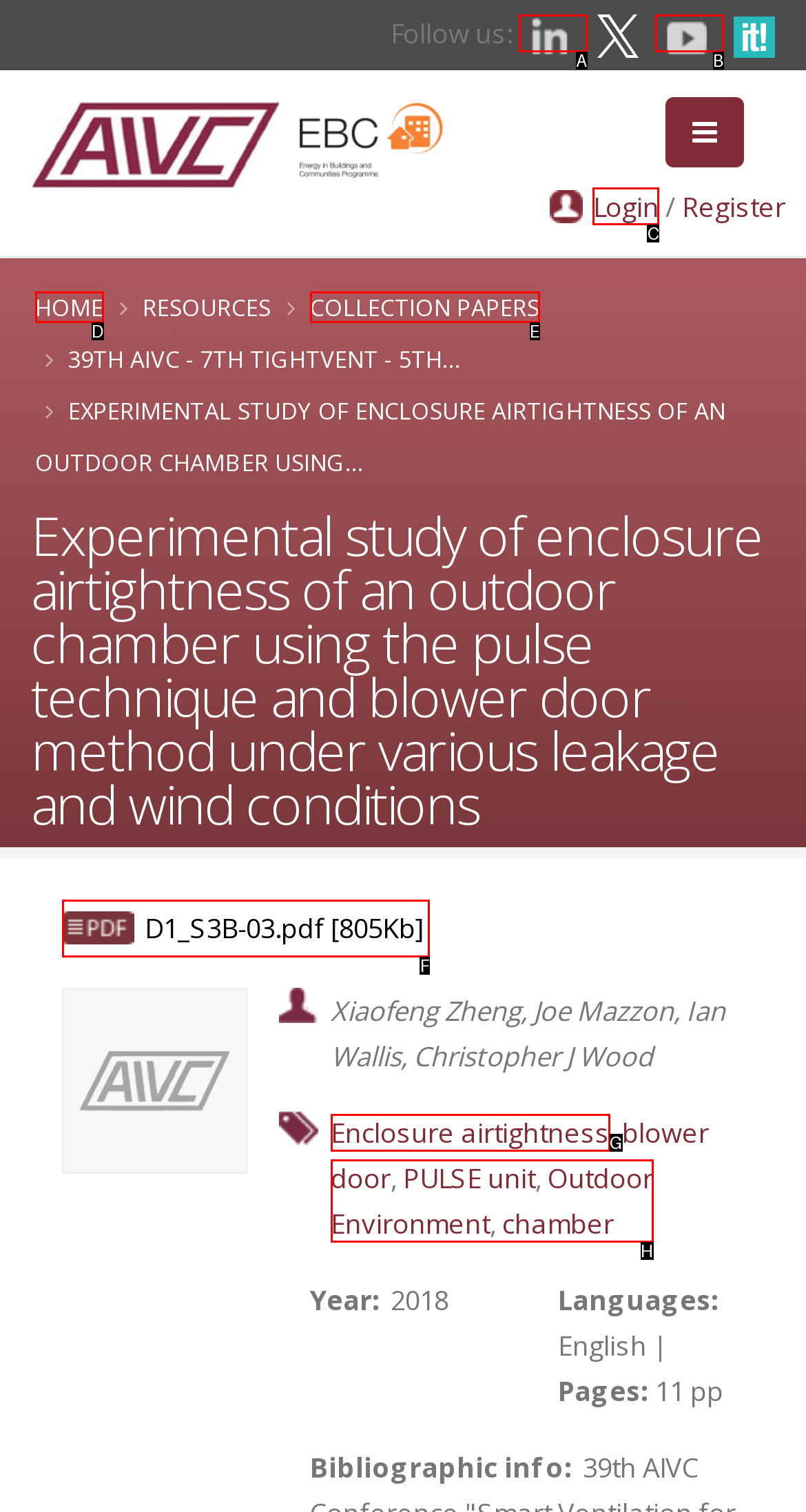Identify which lettered option completes the task: View the paper 'D1_S3B-03.pdf'. Provide the letter of the correct choice.

F